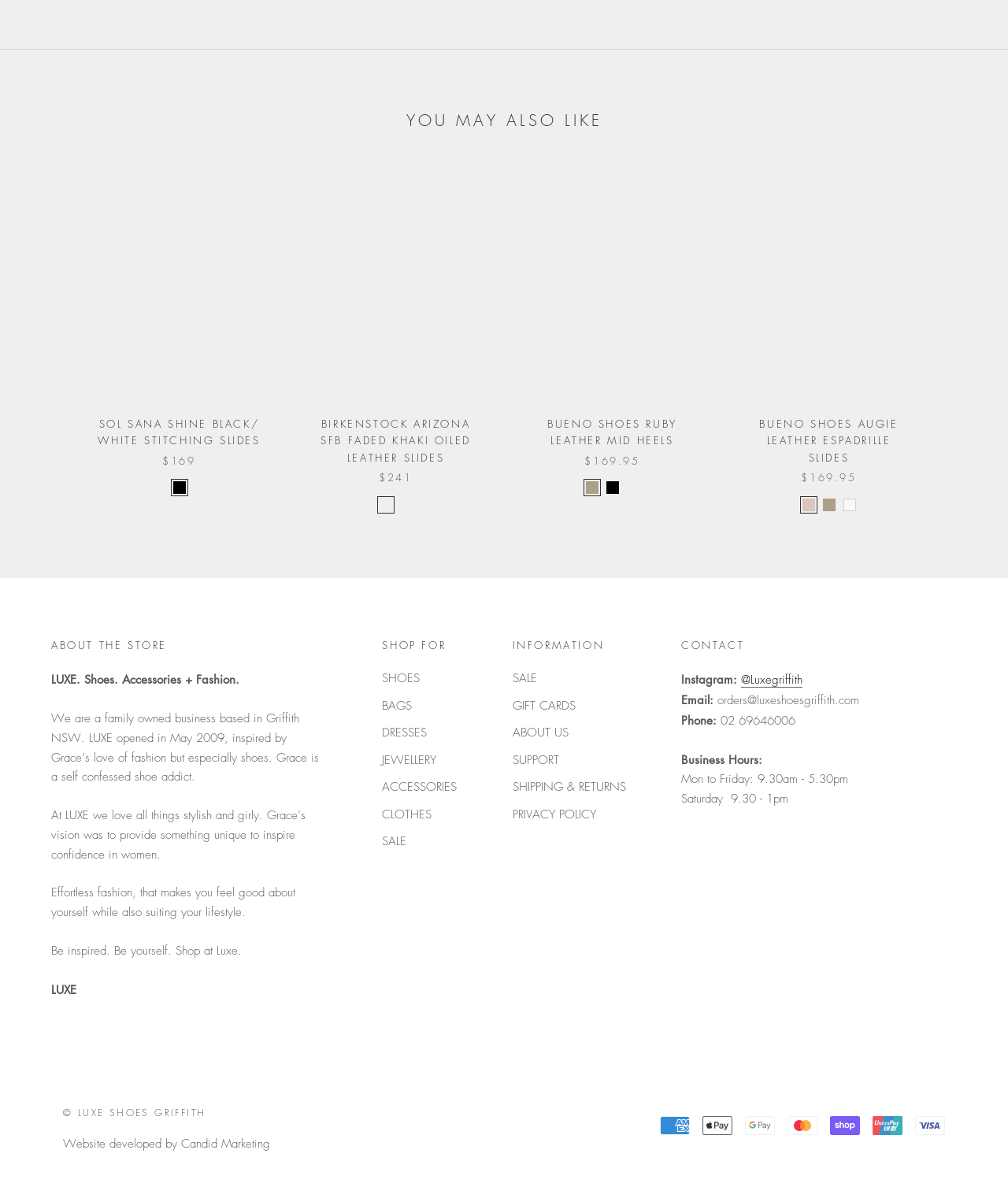Please answer the following query using a single word or phrase: 
What is the business hours of LUXE SHOES GRIFFITH on Saturday?

9.30 - 1pm